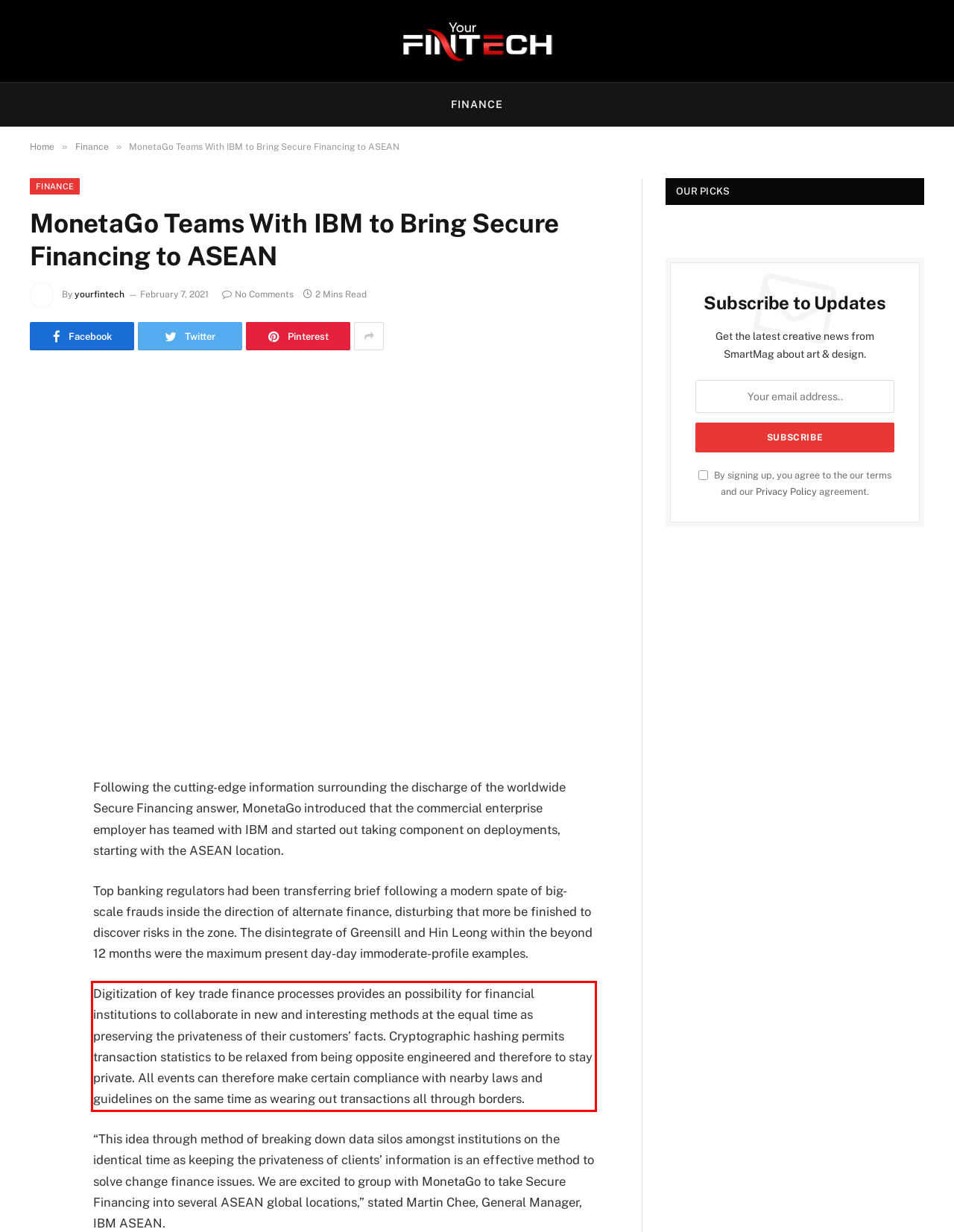You are given a screenshot showing a webpage with a red bounding box. Perform OCR to capture the text within the red bounding box.

Digitization of key trade finance processes provides an possibility for financial institutions to collaborate in new and interesting methods at the equal time as preserving the privateness of their customers’ facts. Cryptographic hashing permits transaction statistics to be relaxed from being opposite engineered and therefore to stay private. All events can therefore make certain compliance with nearby laws and guidelines on the same time as wearing out transactions all through borders.